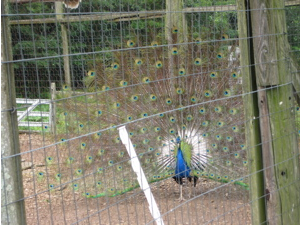Use a single word or phrase to answer the question: Where is the peacock likely located?

Wildlife sanctuary or zoo